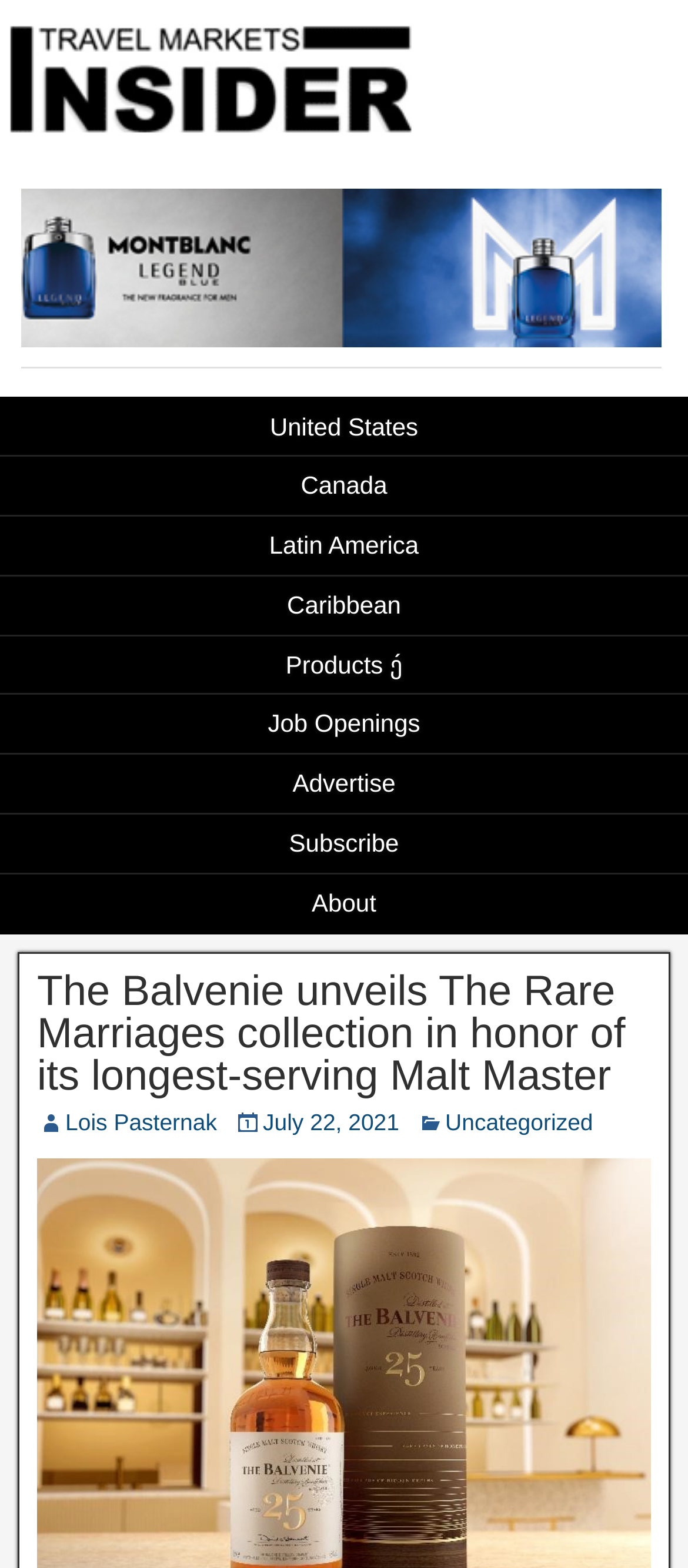Determine the bounding box coordinates for the clickable element to execute this instruction: "Explore the Uncategorized section". Provide the coordinates as four float numbers between 0 and 1, i.e., [left, top, right, bottom].

[0.647, 0.707, 0.862, 0.724]